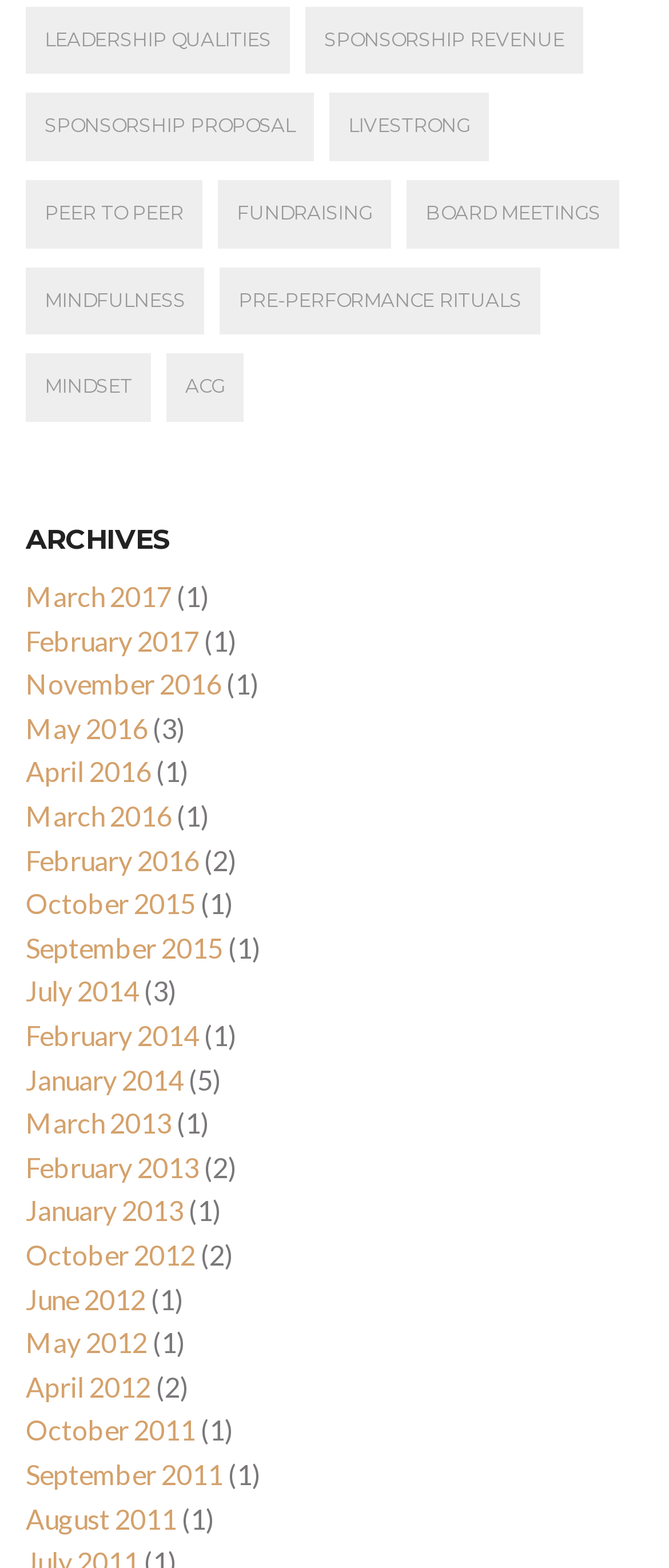Indicate the bounding box coordinates of the clickable region to achieve the following instruction: "Learn about SPONSORSHIP REVENUE."

[0.456, 0.004, 0.872, 0.047]